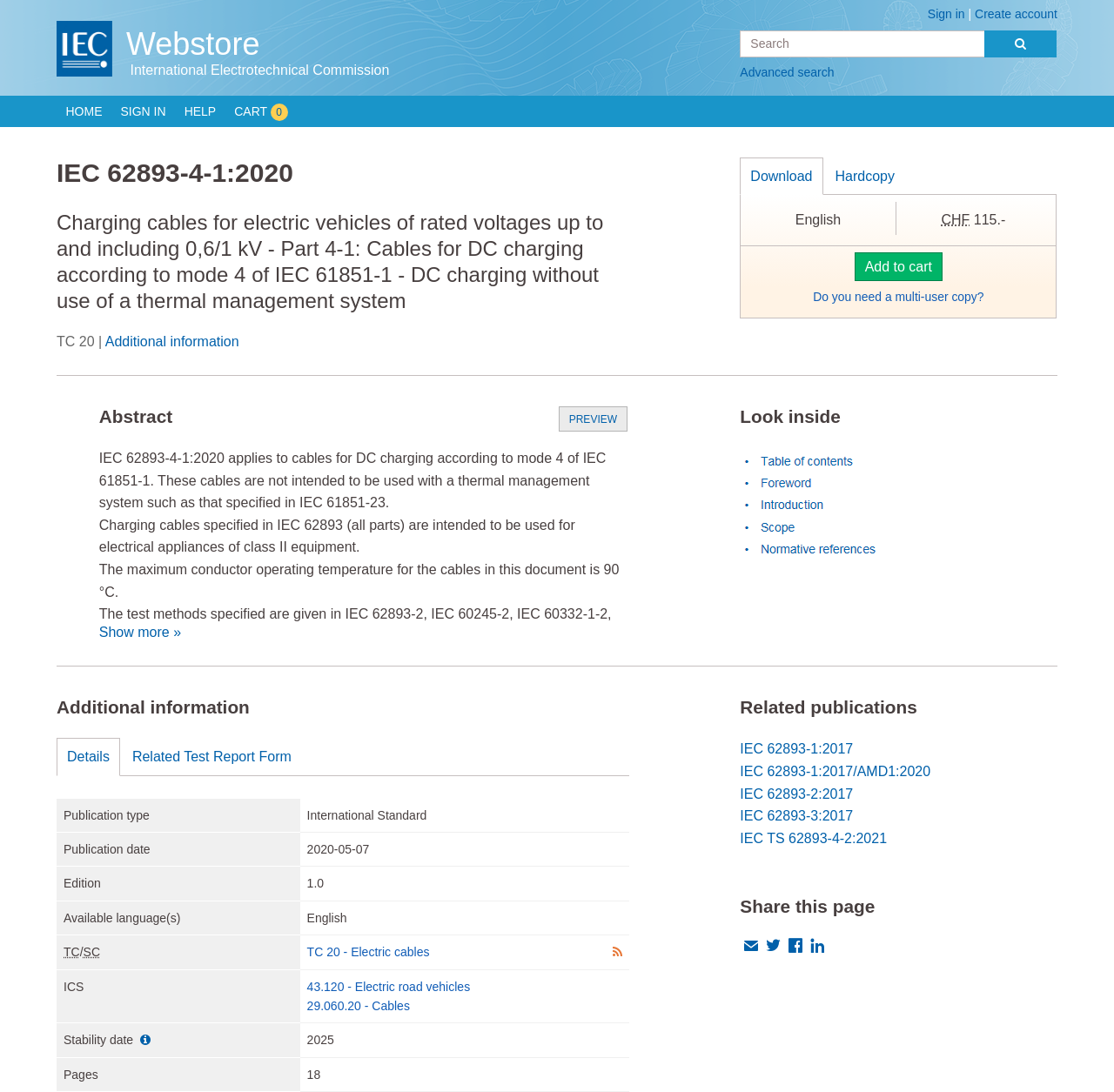Using the information in the image, give a comprehensive answer to the question: 
How much does this document cost?

I found the price by looking at the section with the 'Add to cart' button, where it shows the price '115.-' in Swiss Francs (CHF).